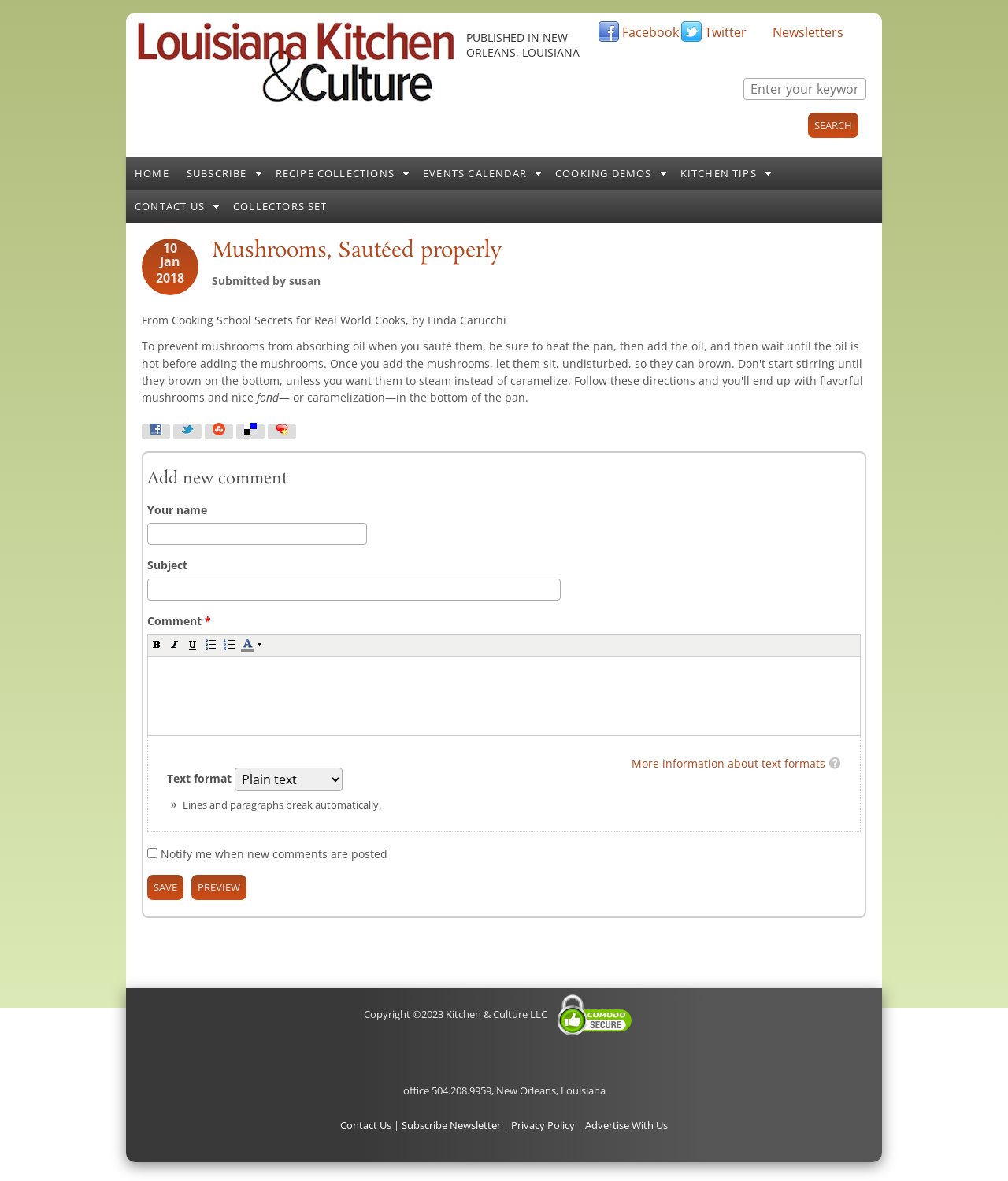From the given element description: "Select Text Color", find the bounding box for the UI element. Provide the coordinates as four float numbers between 0 and 1, in the order [left, top, right, bottom].

[0.237, 0.538, 0.253, 0.552]